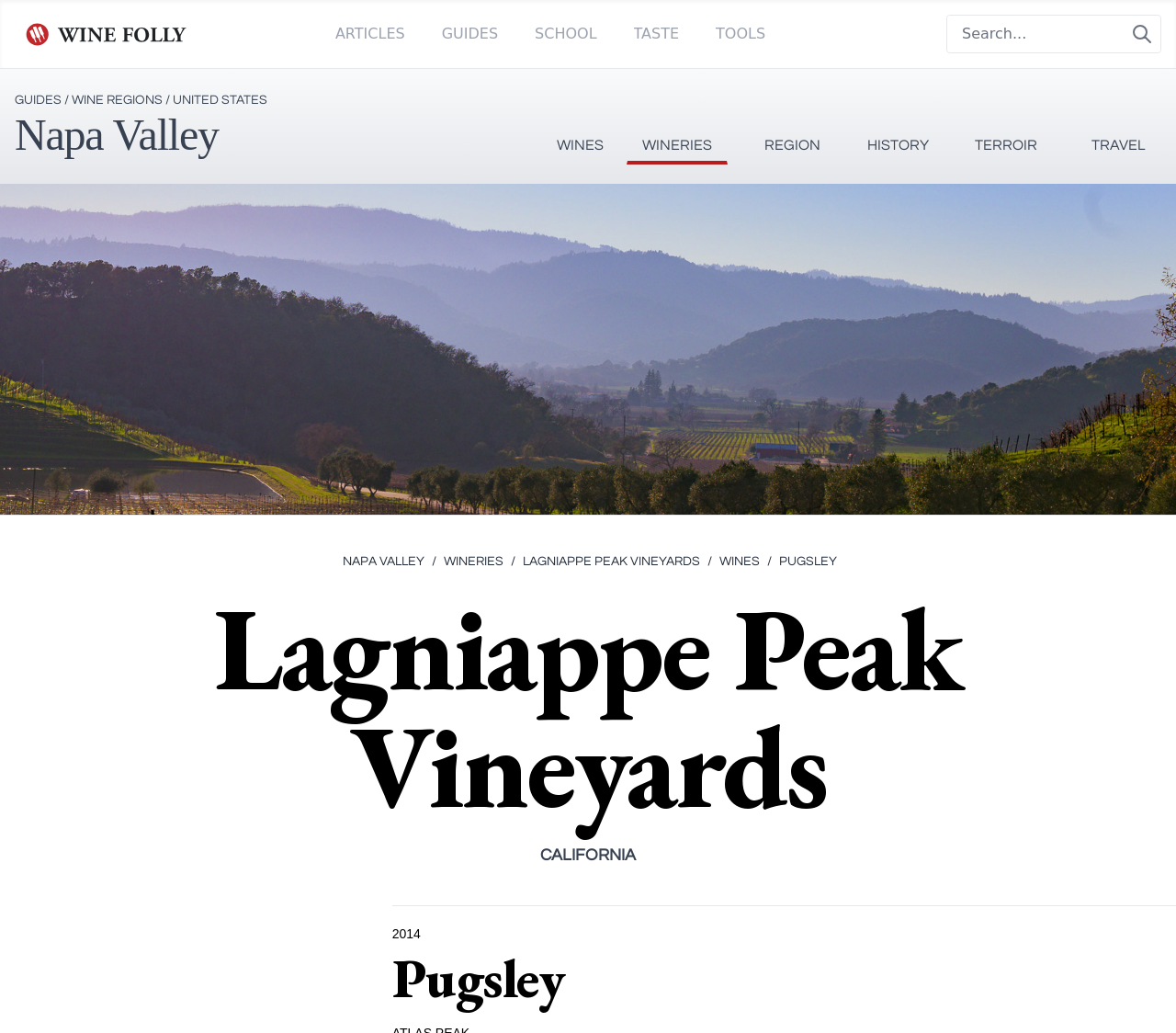Locate the bounding box coordinates of the clickable element to fulfill the following instruction: "Click Wine Folly Logo". Provide the coordinates as four float numbers between 0 and 1 in the format [left, top, right, bottom].

[0.012, 0.015, 0.169, 0.051]